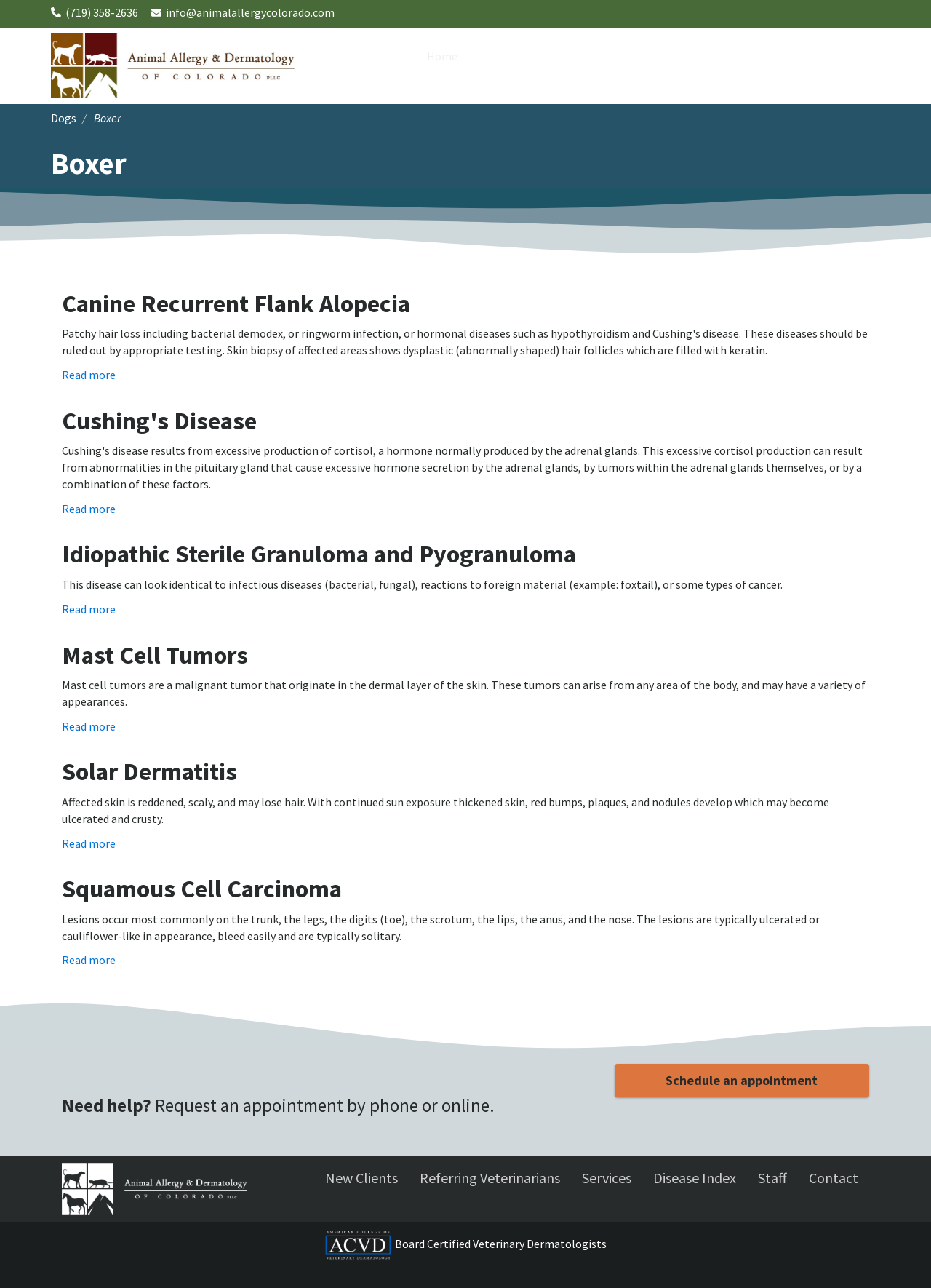Please locate the bounding box coordinates for the element that should be clicked to achieve the following instruction: "Read more about Canine Recurrent Flank Alopecia". Ensure the coordinates are given as four float numbers between 0 and 1, i.e., [left, top, right, bottom].

[0.066, 0.285, 0.124, 0.297]